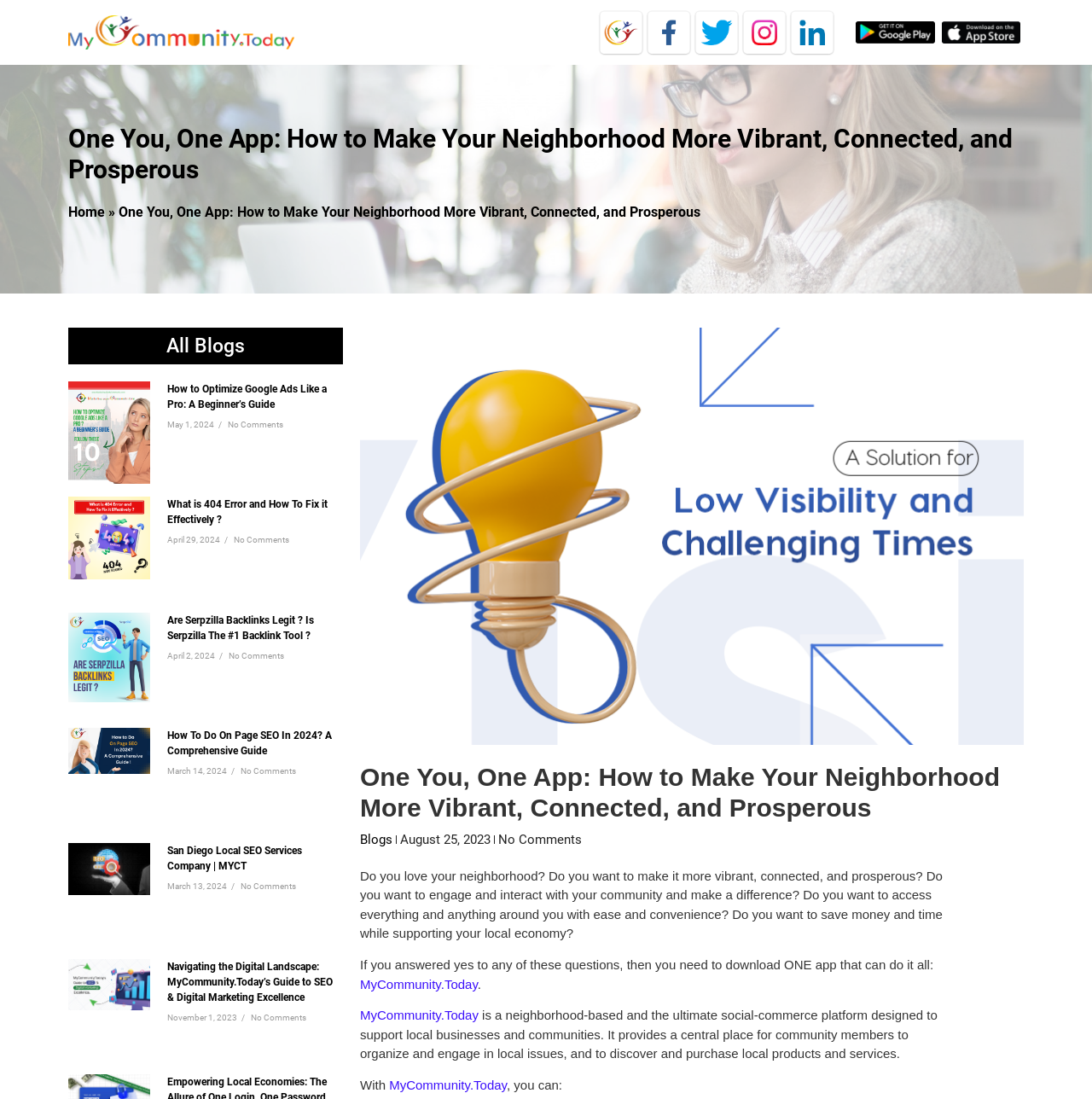Extract the primary header of the webpage and generate its text.

One You, One App: How to Make Your Neighborhood More Vibrant, Connected, and Prosperous